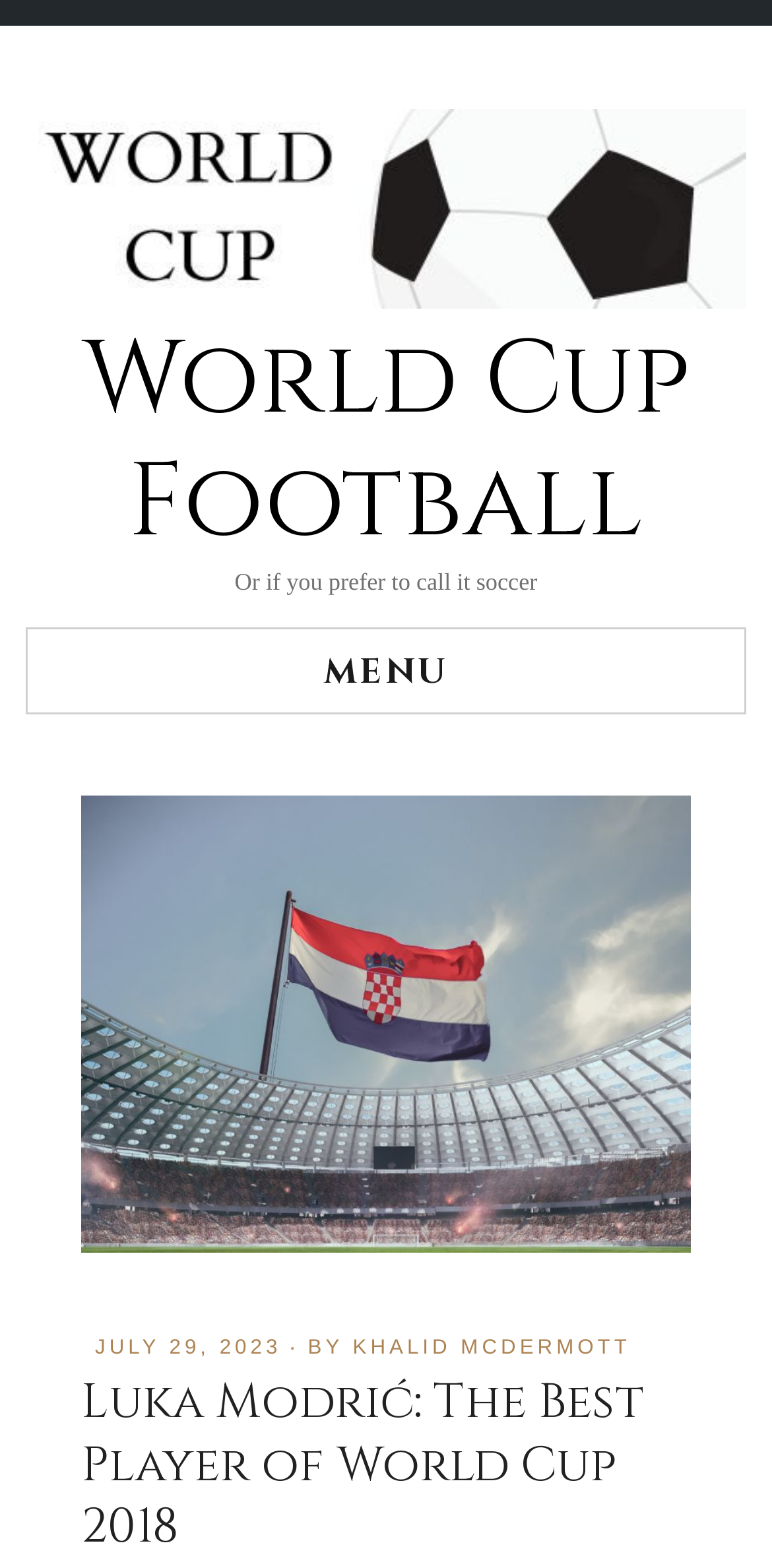What is the alternative name for World Cup Football?
Please use the image to provide a one-word or short phrase answer.

soccer